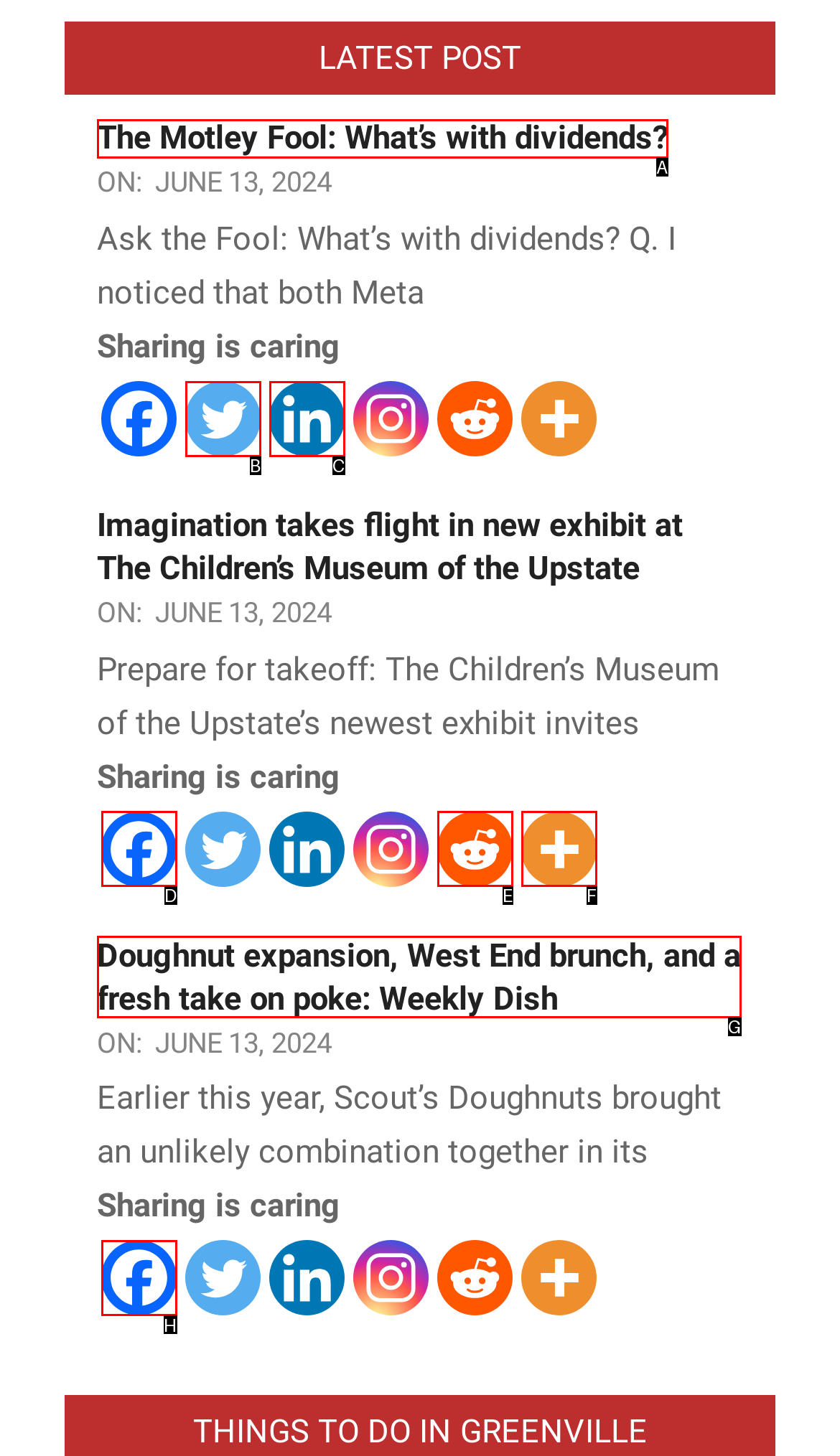Match the HTML element to the description: title="More". Answer with the letter of the correct option from the provided choices.

F